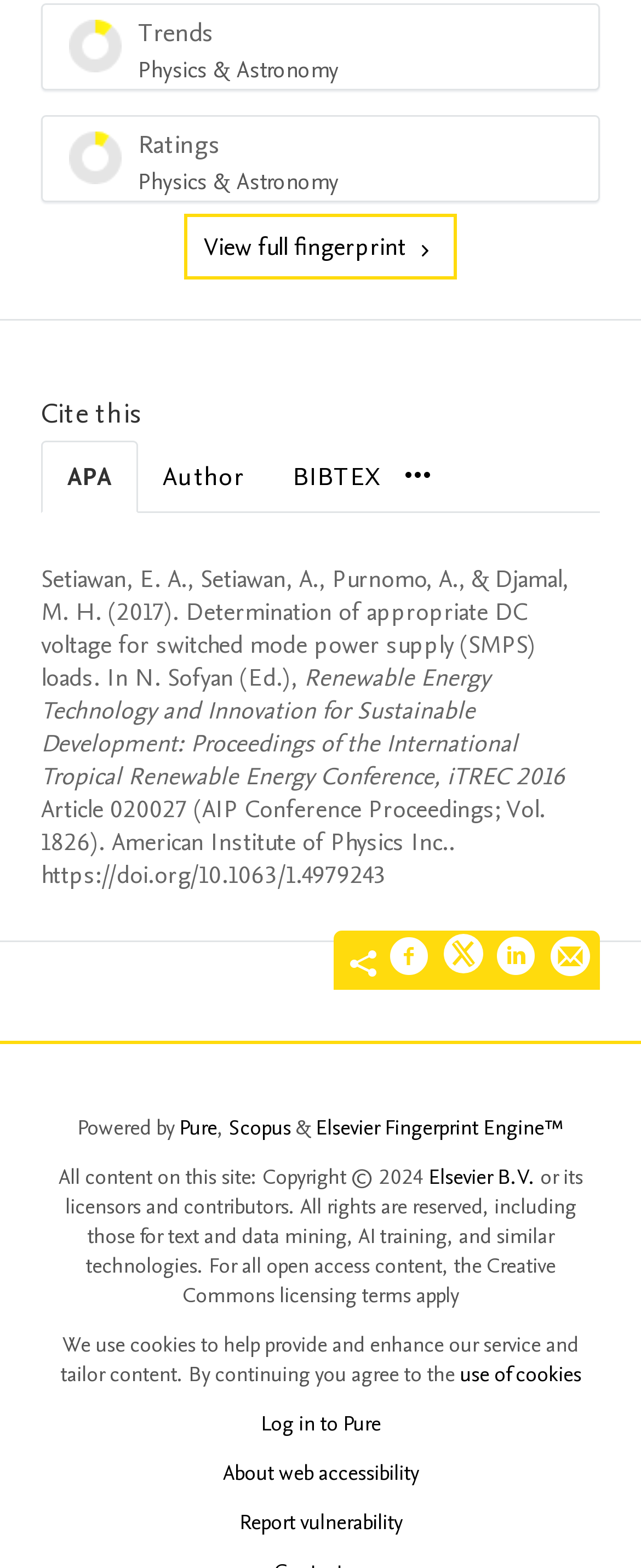How many social media platforms can you share this on?
Based on the image, answer the question with as much detail as possible.

The number of social media platforms that you can share this on can be determined by counting the number of links with text 'Share on ...'. There are three such links: 'Share on Facebook', 'Share on Twitter', and 'Share on LinkedIn'.